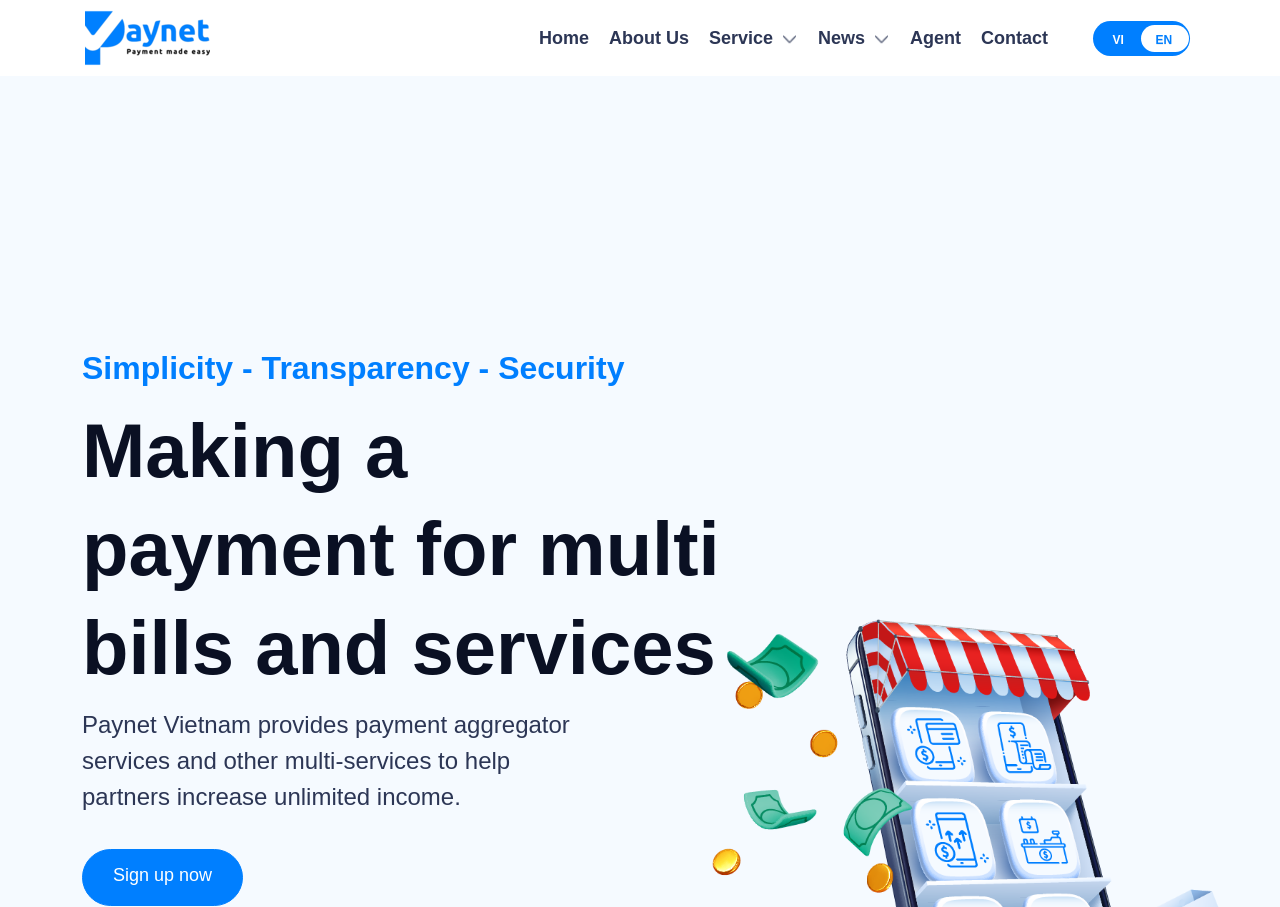What are the three core values of Paynetvn?
Please provide a single word or phrase as the answer based on the screenshot.

Simplicity, Transparency, Security